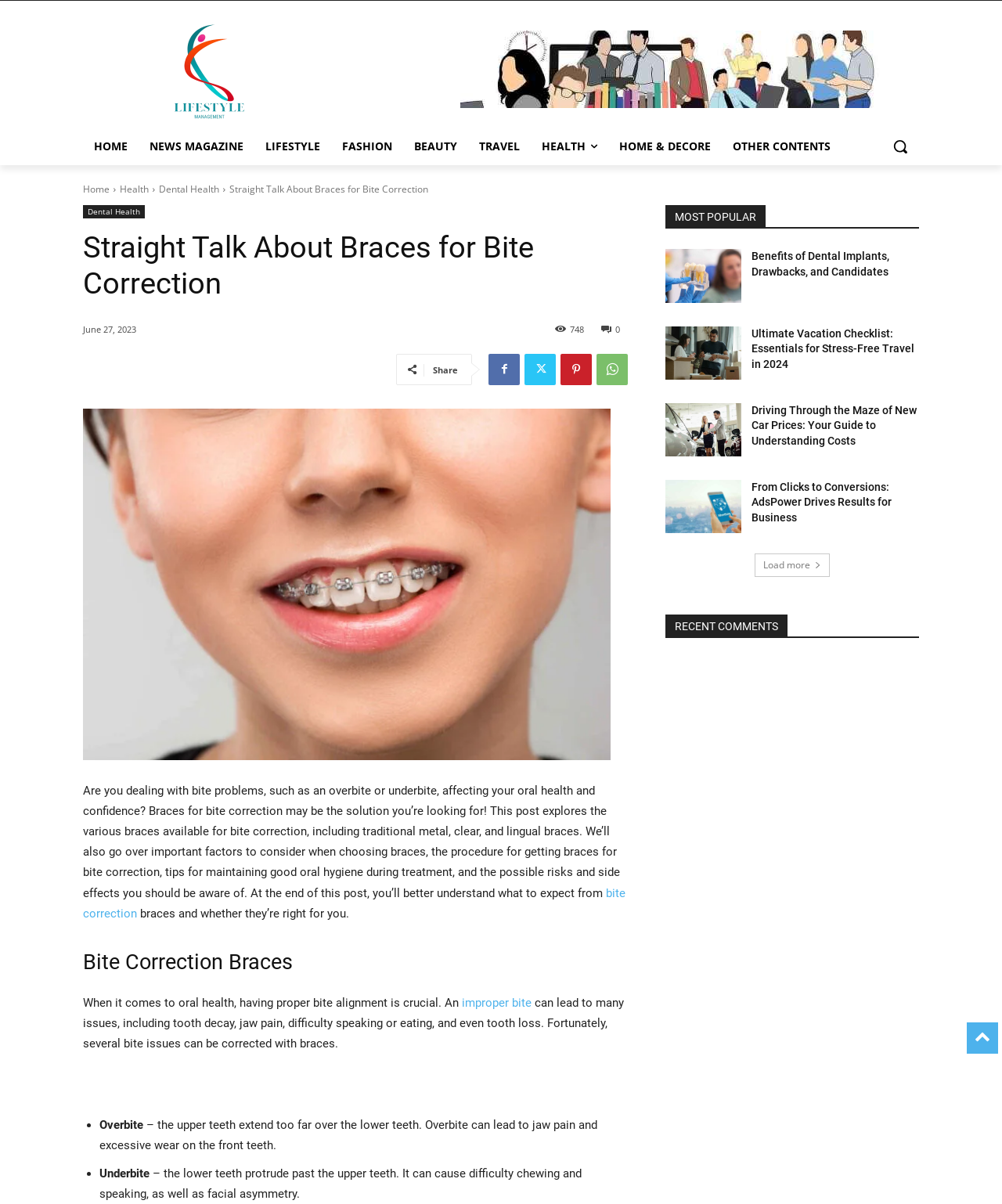What is the position of the link 'Bite Correction' on the webpage?
Make sure to answer the question with a detailed and comprehensive explanation.

I determined the position of the link 'Bite Correction' on the webpage by analyzing the bounding box coordinates of the element, which indicates that it is located at the top-left of the webpage.